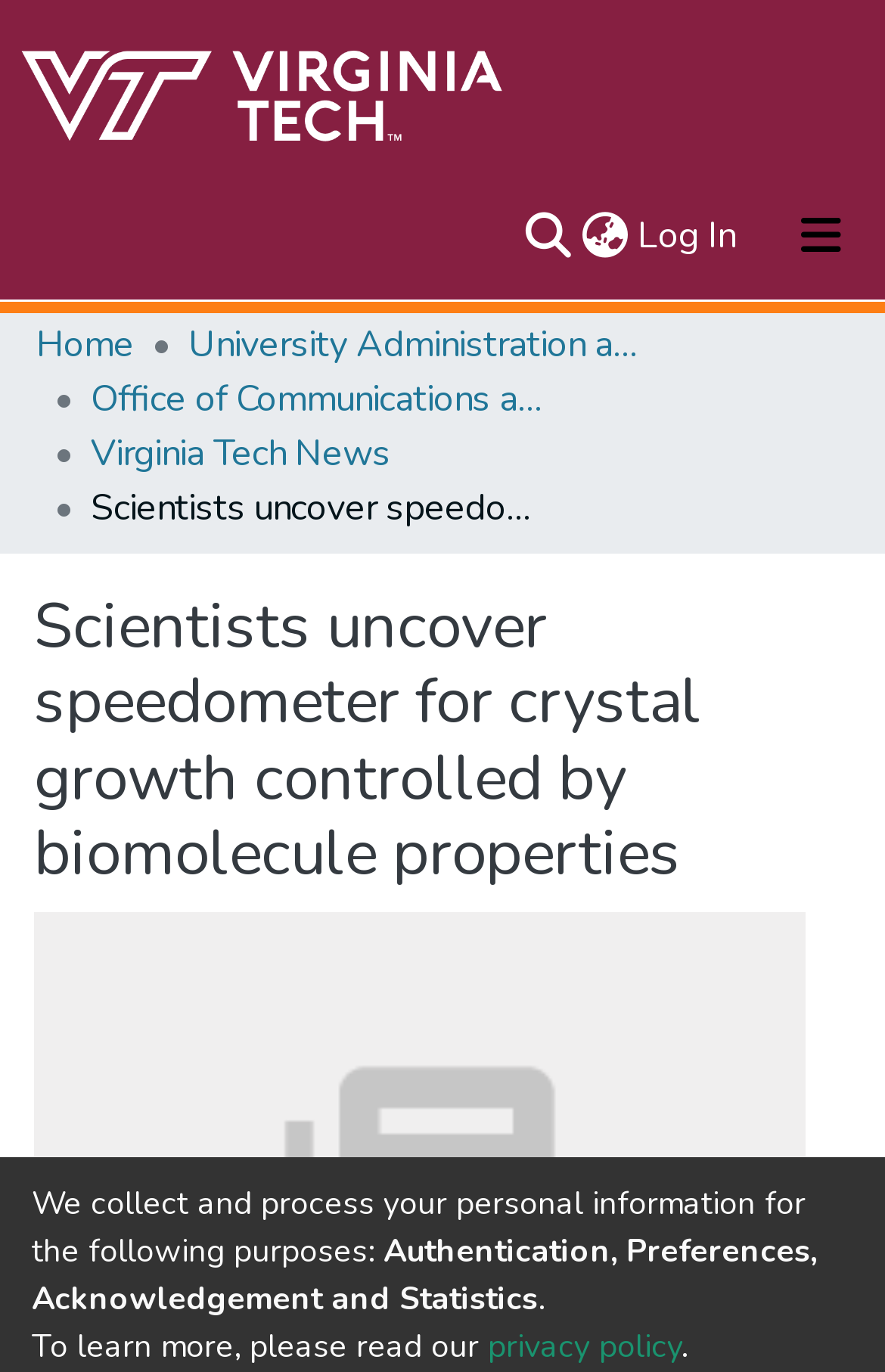Please predict the bounding box coordinates of the element's region where a click is necessary to complete the following instruction: "Click the repository logo". The coordinates should be represented by four float numbers between 0 and 1, i.e., [left, top, right, bottom].

[0.021, 0.026, 0.575, 0.126]